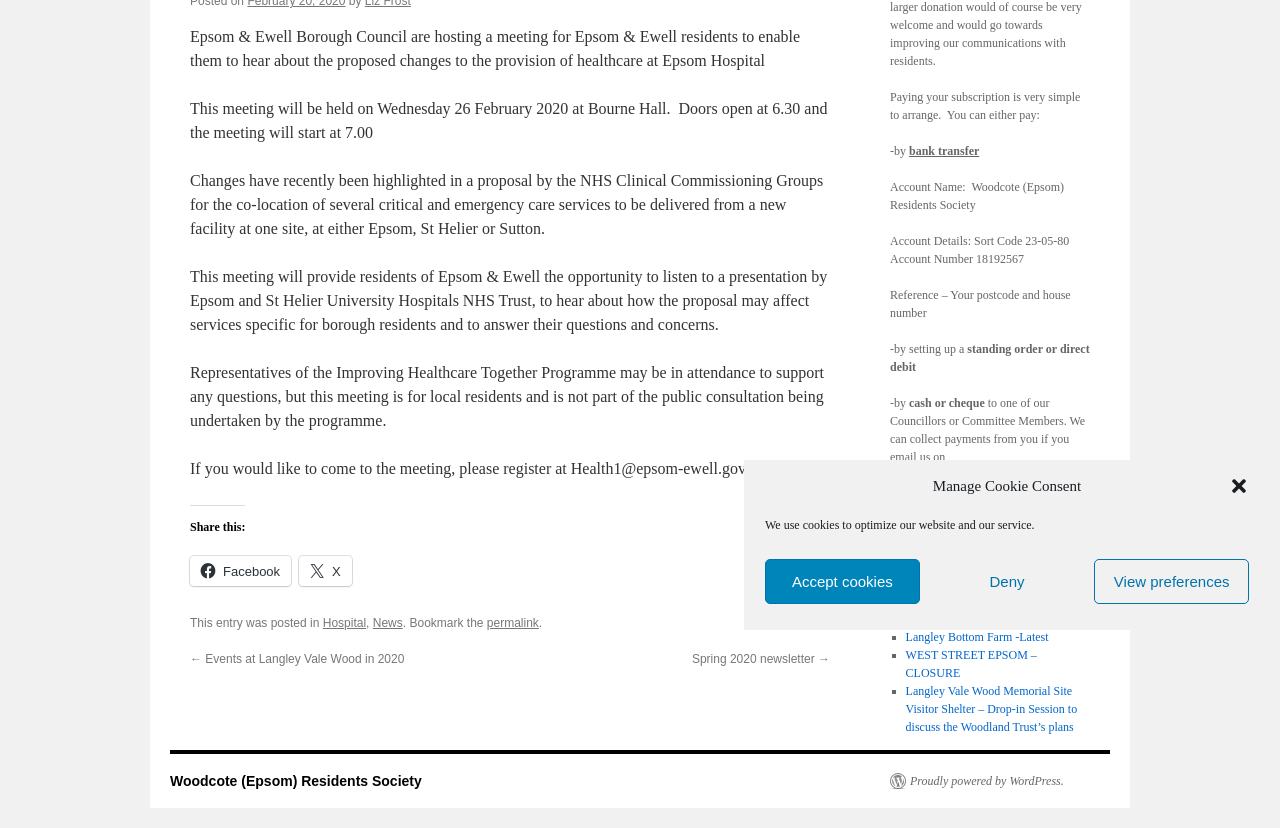Given the element description Woodcote (Epsom) Residents Society, identify the bounding box coordinates for the UI element on the webpage screenshot. The format should be (top-left x, top-left y, bottom-right x, bottom-right y), with values between 0 and 1.

[0.133, 0.934, 0.33, 0.953]